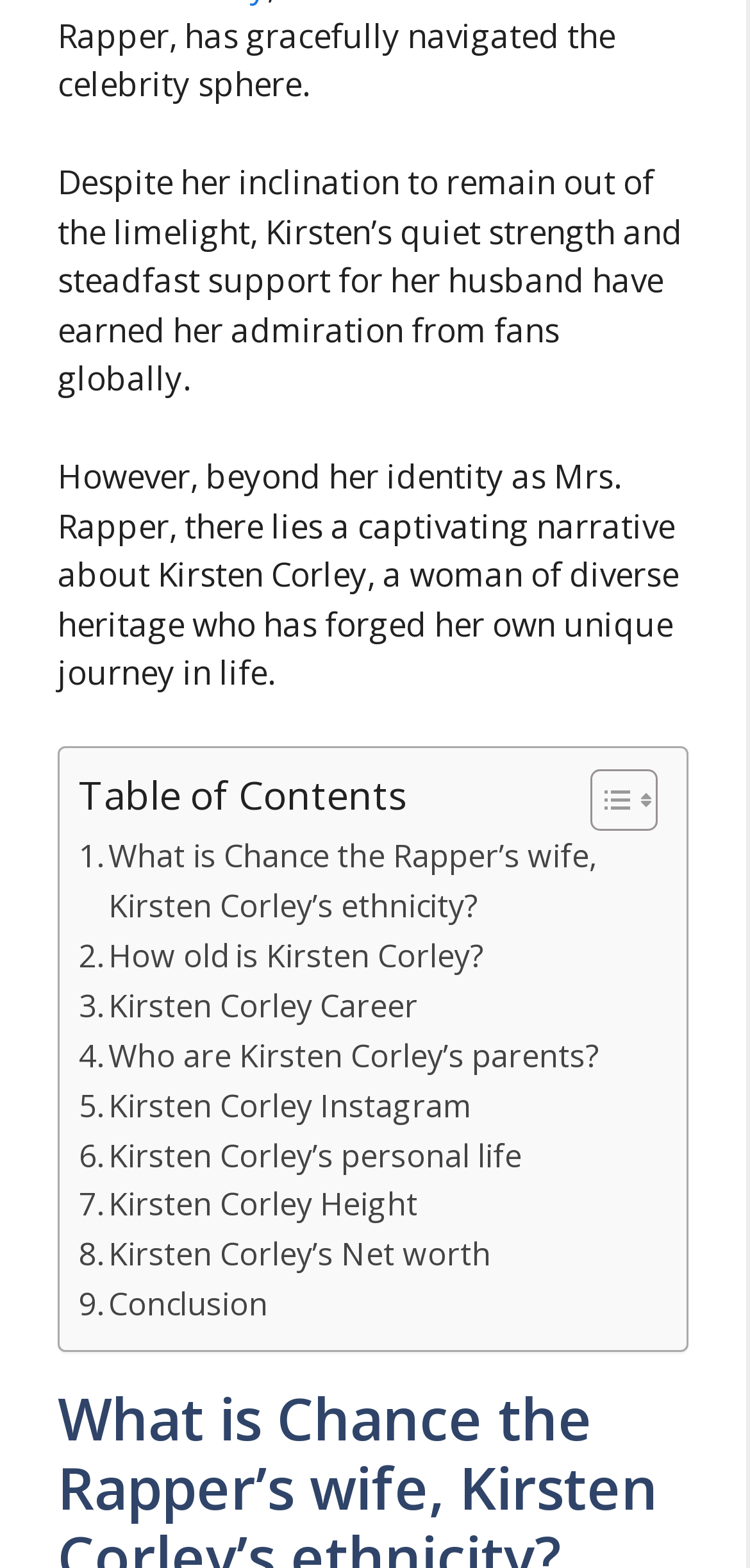Based on the image, please elaborate on the answer to the following question:
What is the topic of the article?

The topic of the article can be determined by reading the introductory paragraphs, which mention Kirsten Corley, the wife of Chance the Rapper. The text describes her as a woman of diverse heritage who has forged her own unique journey in life.